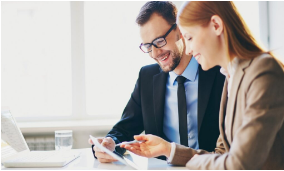What is the source of light in the scene?
From the image, respond with a single word or phrase.

Natural light